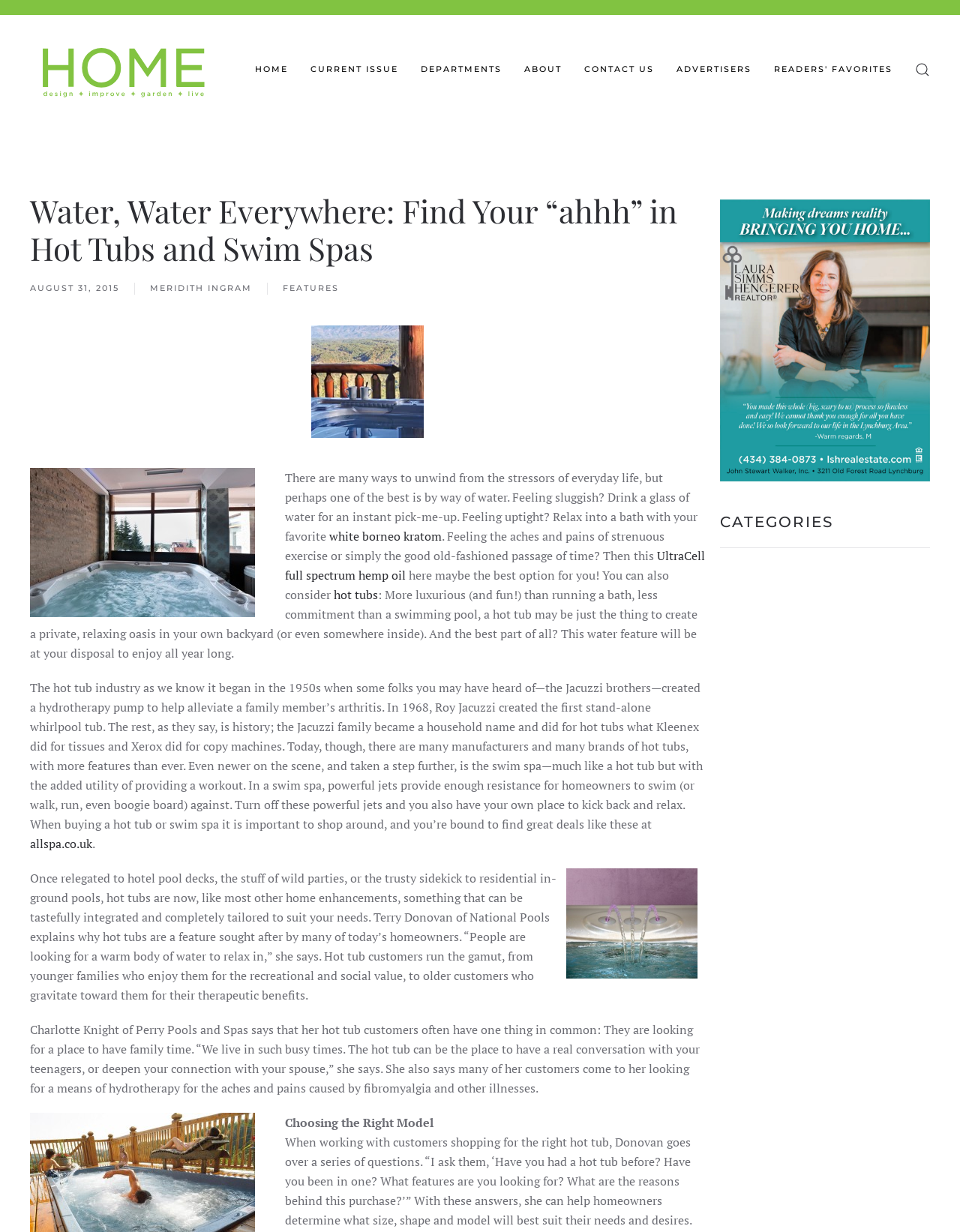Who is the author of this article?
Refer to the image and provide a concise answer in one word or phrase.

MERIDITH INGRAM